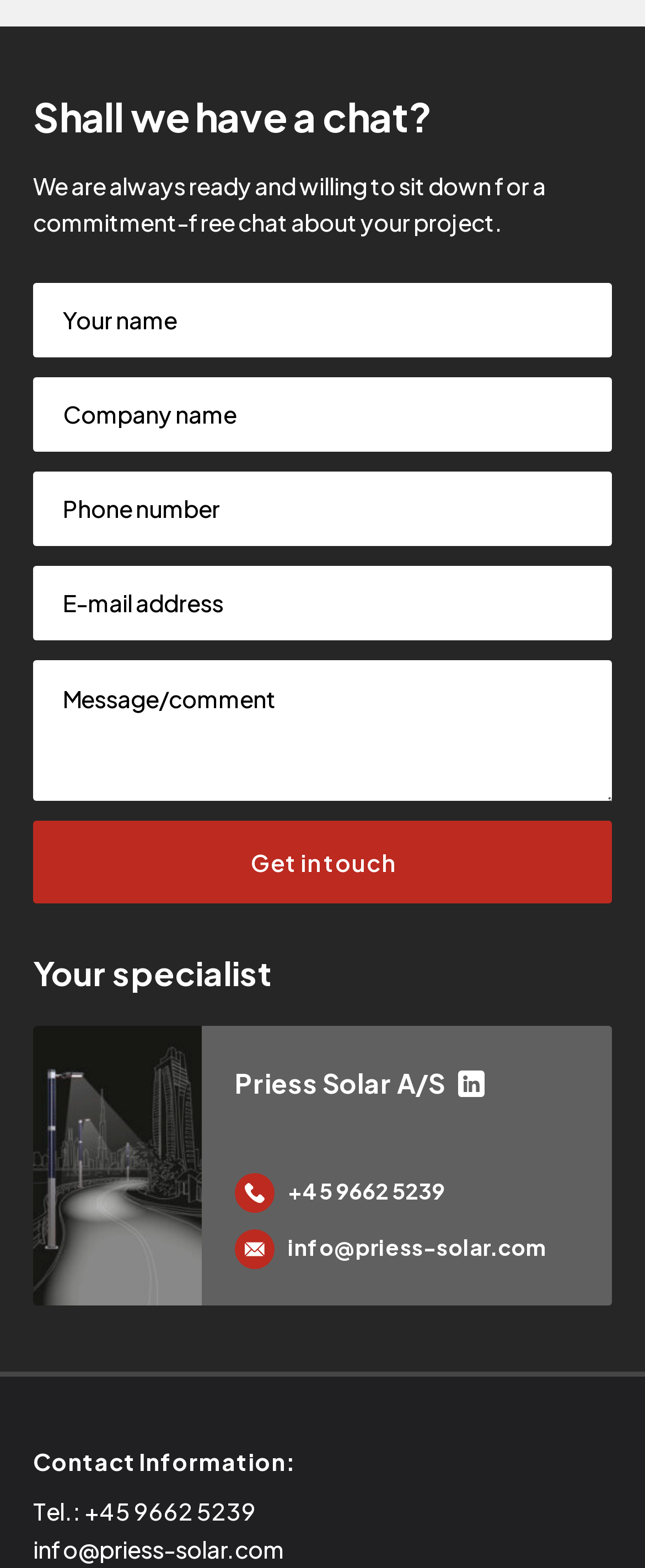Please use the details from the image to answer the following question comprehensively:
How can you contact the company?

The webpage provides multiple ways to contact the company, including a phone number '+45 9662 5239', an email address 'info@priess-solar.com', and a contact form that allows users to send a message.